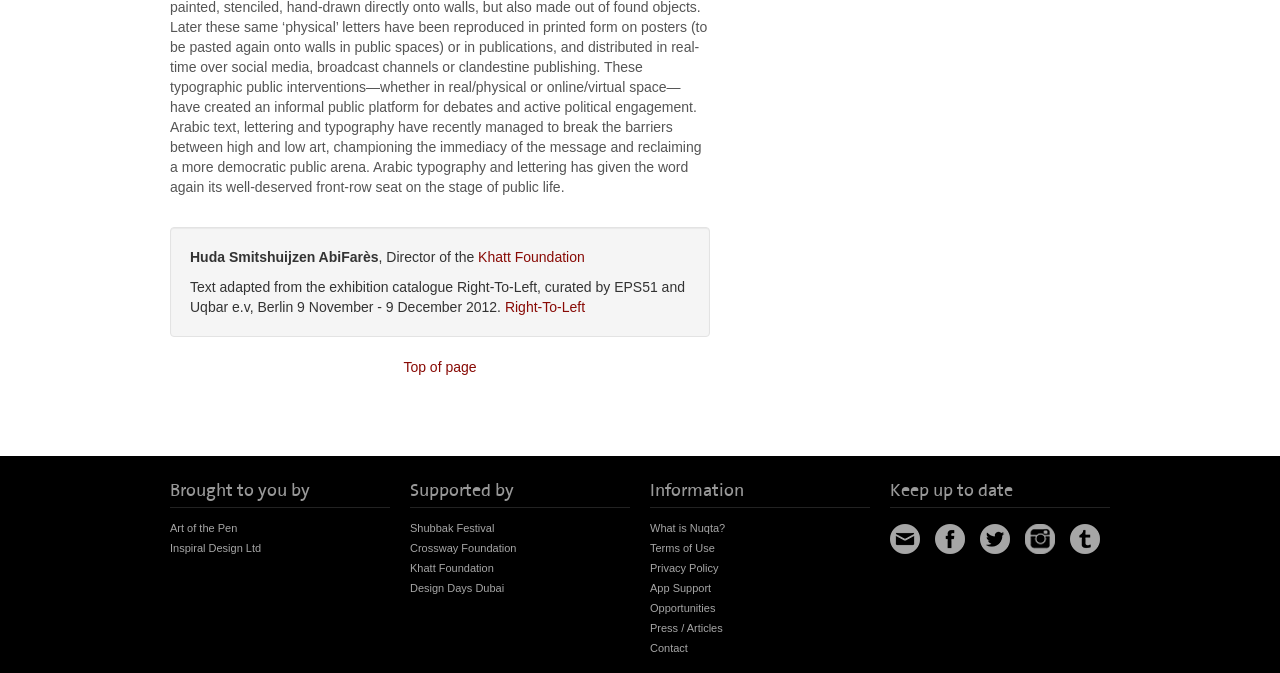Provide the bounding box coordinates of the HTML element this sentence describes: "Decals". The bounding box coordinates consist of four float numbers between 0 and 1, i.e., [left, top, right, bottom].

None